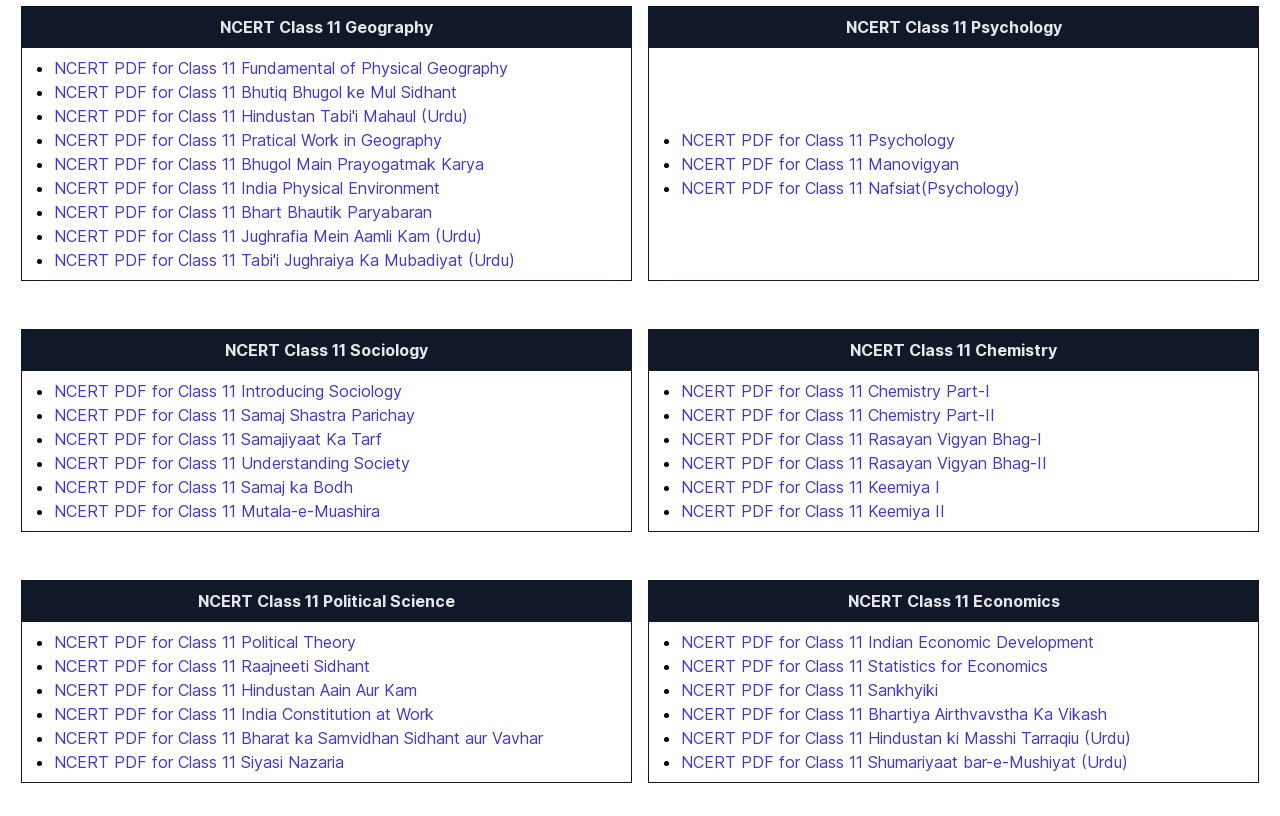What is the title of the third table?
Please ensure your answer is as detailed and informative as possible.

The third table has a column header 'NCERT Class 11 Sociology', which indicates that the table is related to NCERT Class 11 Sociology.